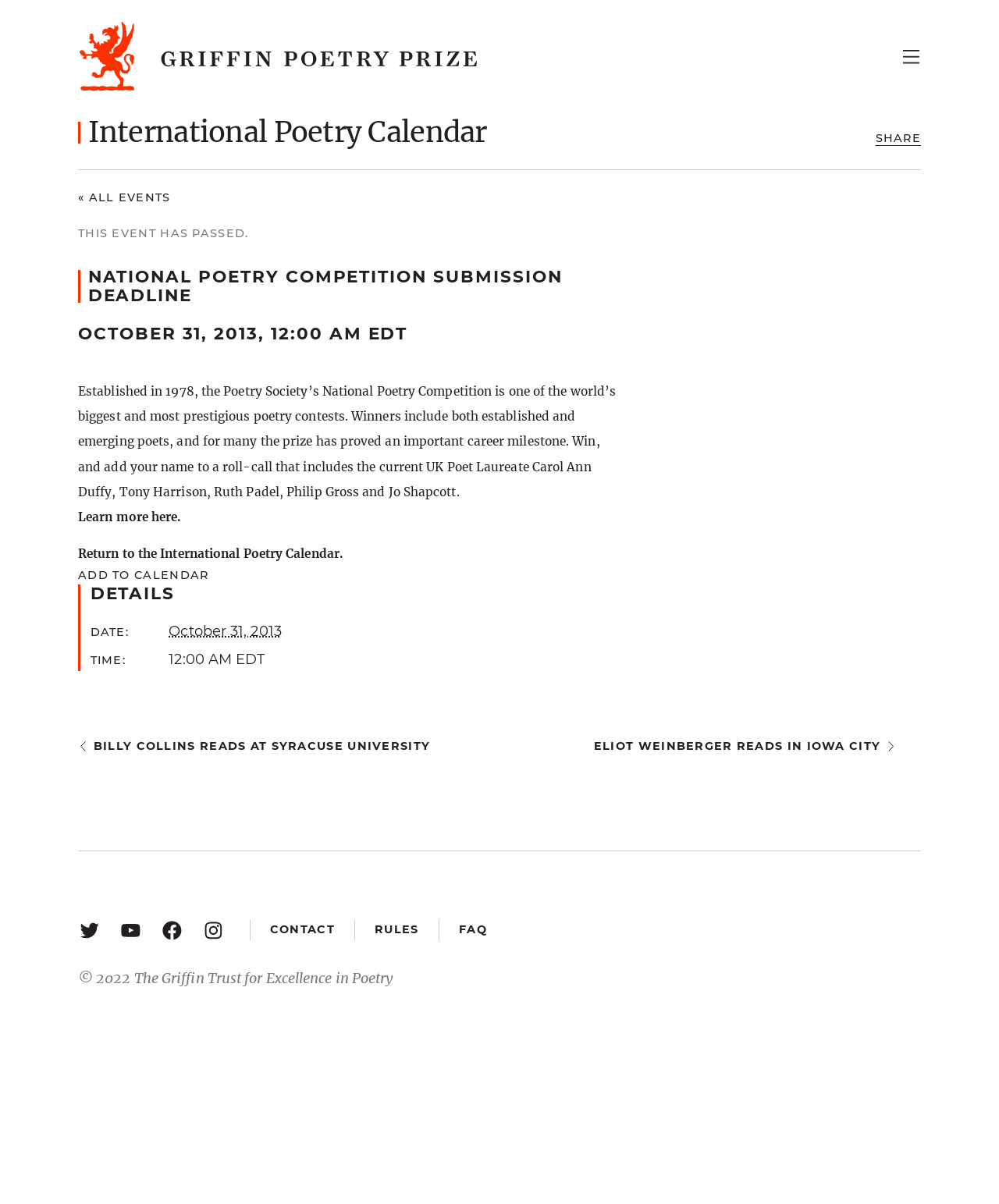Determine the bounding box coordinates of the element that should be clicked to execute the following command: "Search for something".

[0.69, 0.036, 0.901, 0.061]